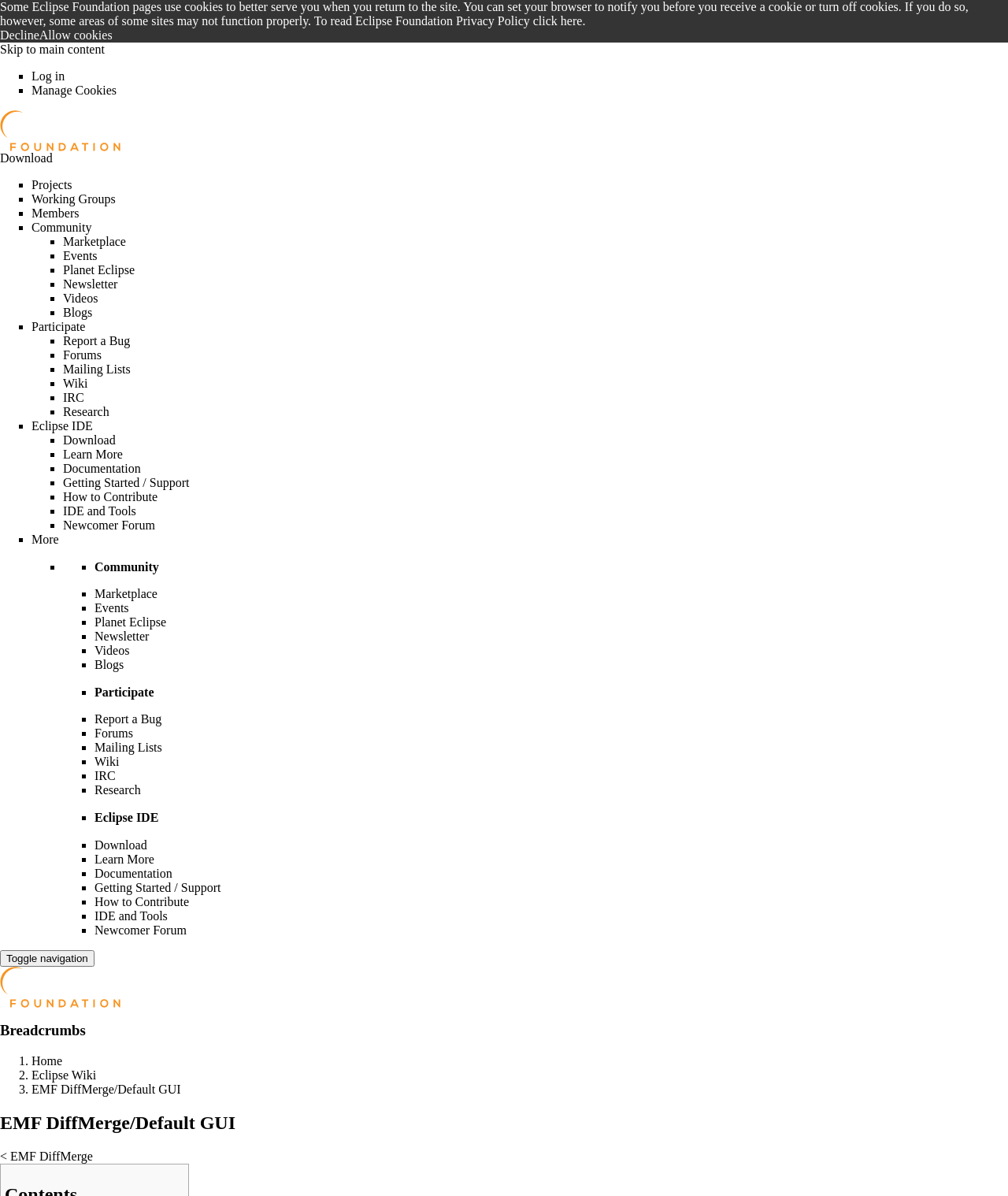Please provide a comprehensive answer to the question below using the information from the image: What is the purpose of the 'More' button?

The 'More' button is a clickable element located at the bottom of the webpage, which suggests that it will reveal additional options or content when clicked. Its exact purpose is unclear without further interaction, but it likely provides access to more resources or features.